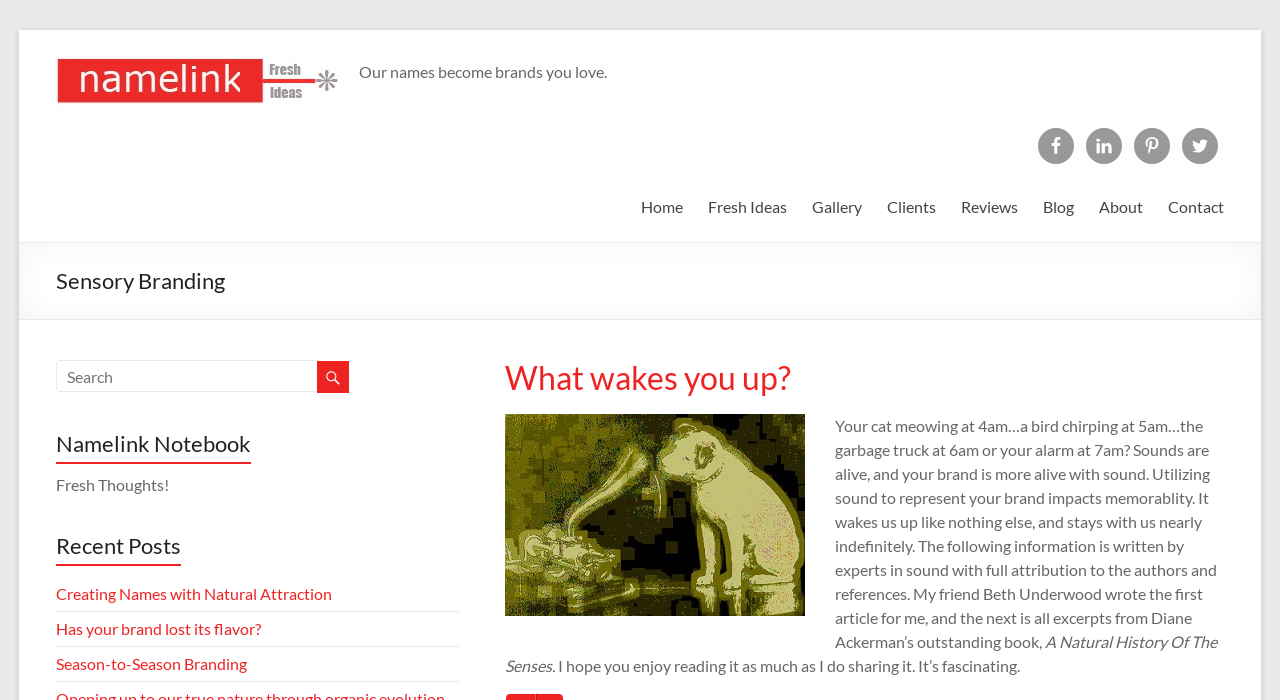Please identify the bounding box coordinates of the area I need to click to accomplish the following instruction: "Click on the Facebook link".

[0.811, 0.183, 0.839, 0.234]